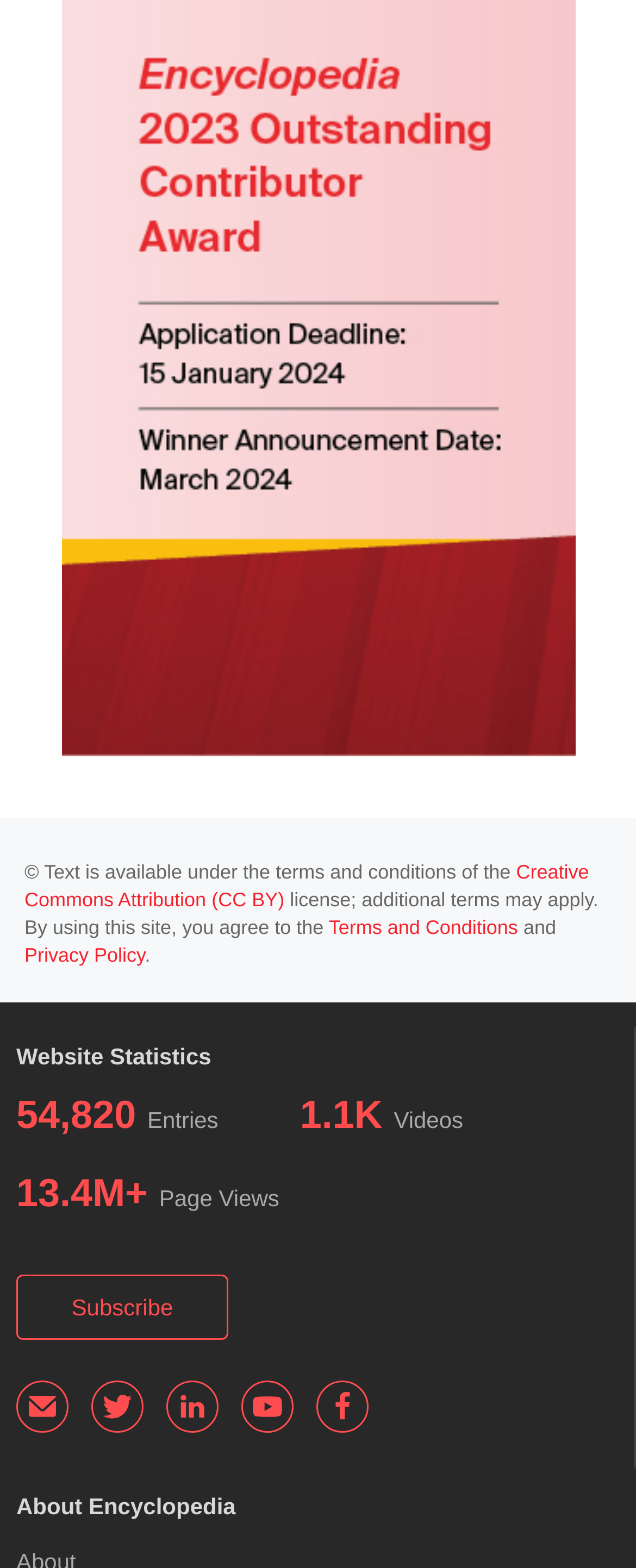Identify the bounding box coordinates of the clickable region necessary to fulfill the following instruction: "Click Scopus link". The bounding box coordinates should be four float numbers between 0 and 1, i.e., [left, top, right, bottom].

None